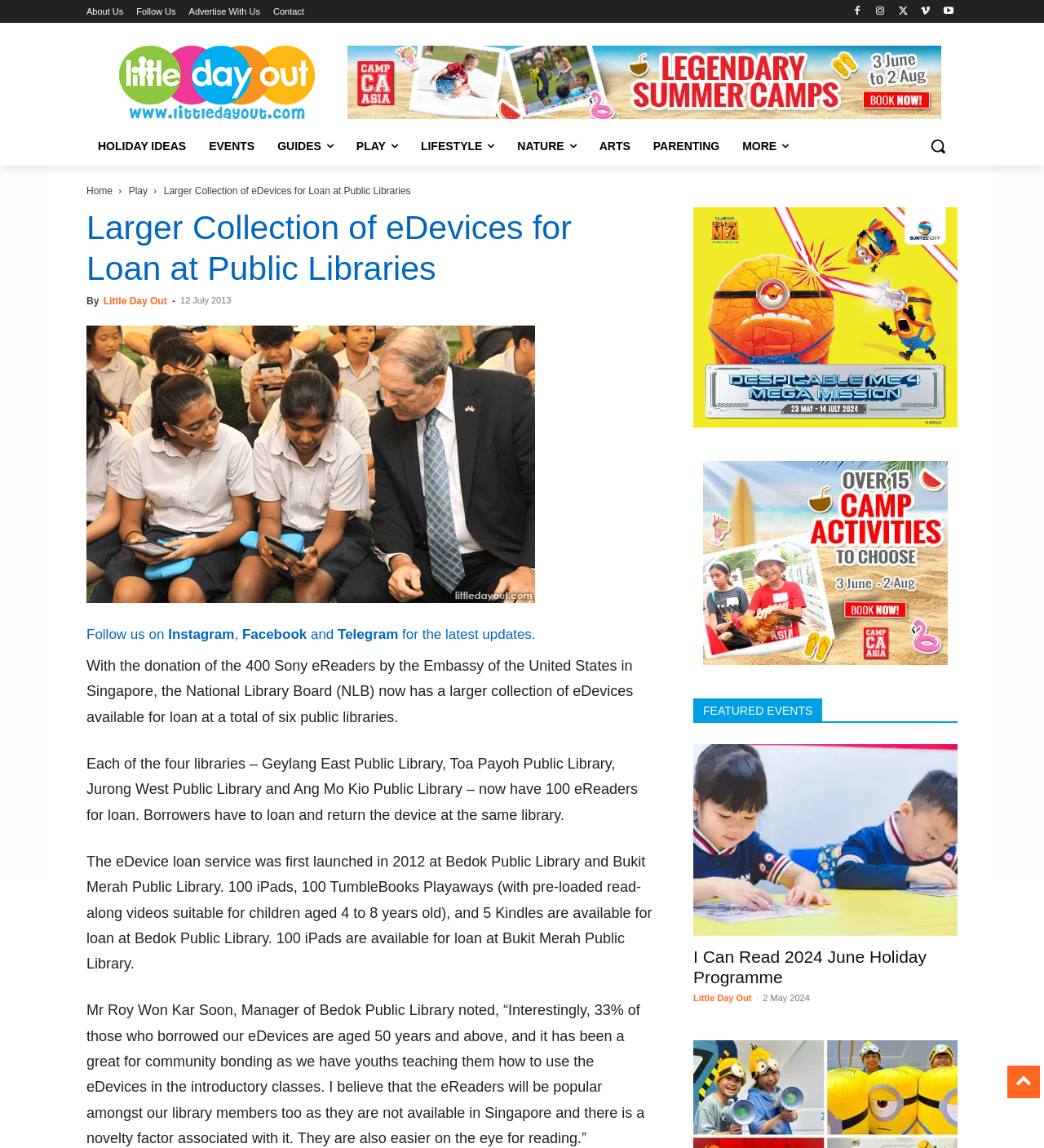Find the bounding box coordinates of the element to click in order to complete this instruction: "View the 'I Can Read 2024 June Holiday Programme' event". The bounding box coordinates must be four float numbers between 0 and 1, denoted as [left, top, right, bottom].

[0.664, 0.648, 0.917, 0.815]